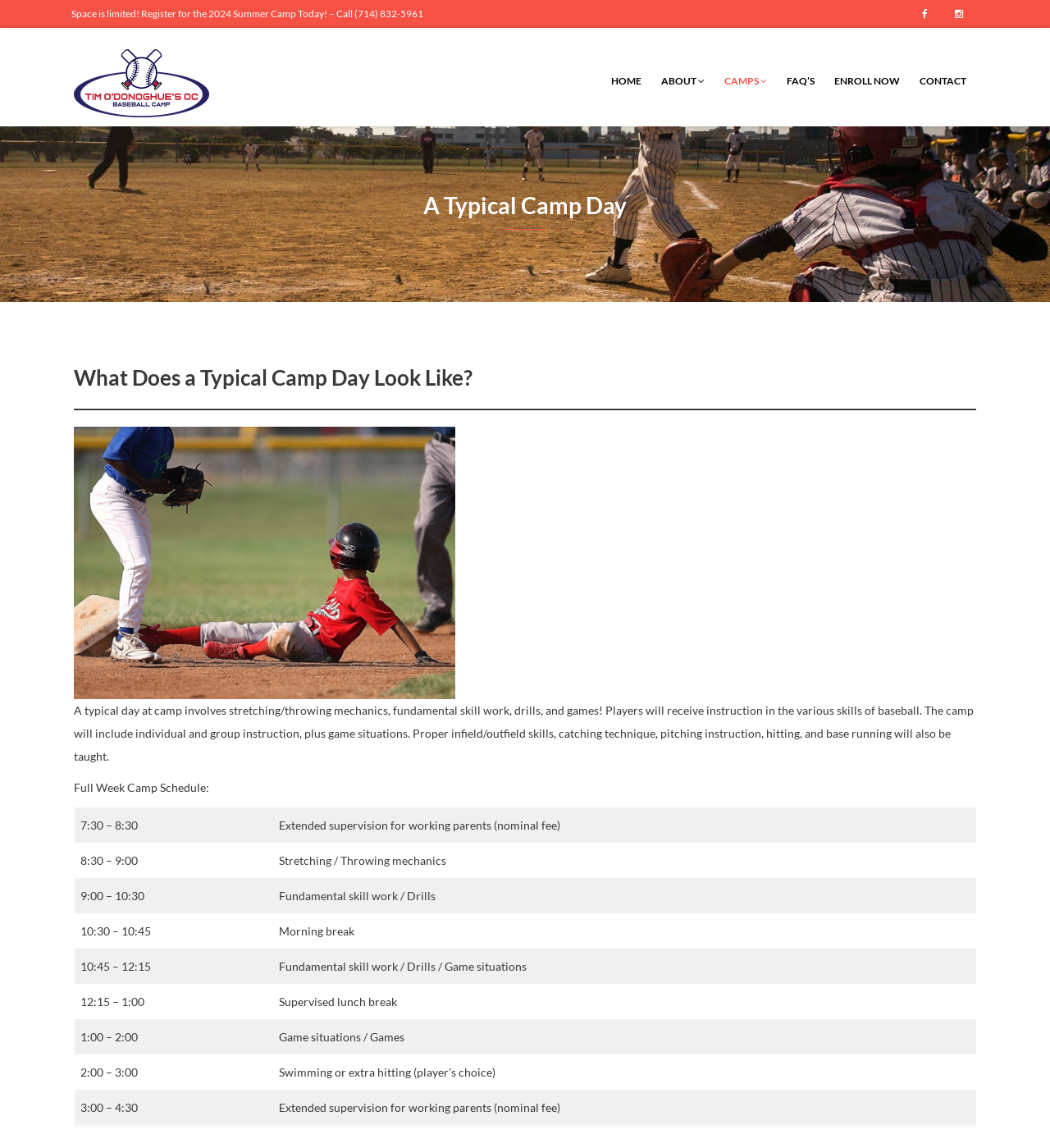Specify the bounding box coordinates of the element's region that should be clicked to achieve the following instruction: "Contact us". The bounding box coordinates consist of four float numbers between 0 and 1, in the format [left, top, right, bottom].

[0.866, 0.039, 0.93, 0.103]